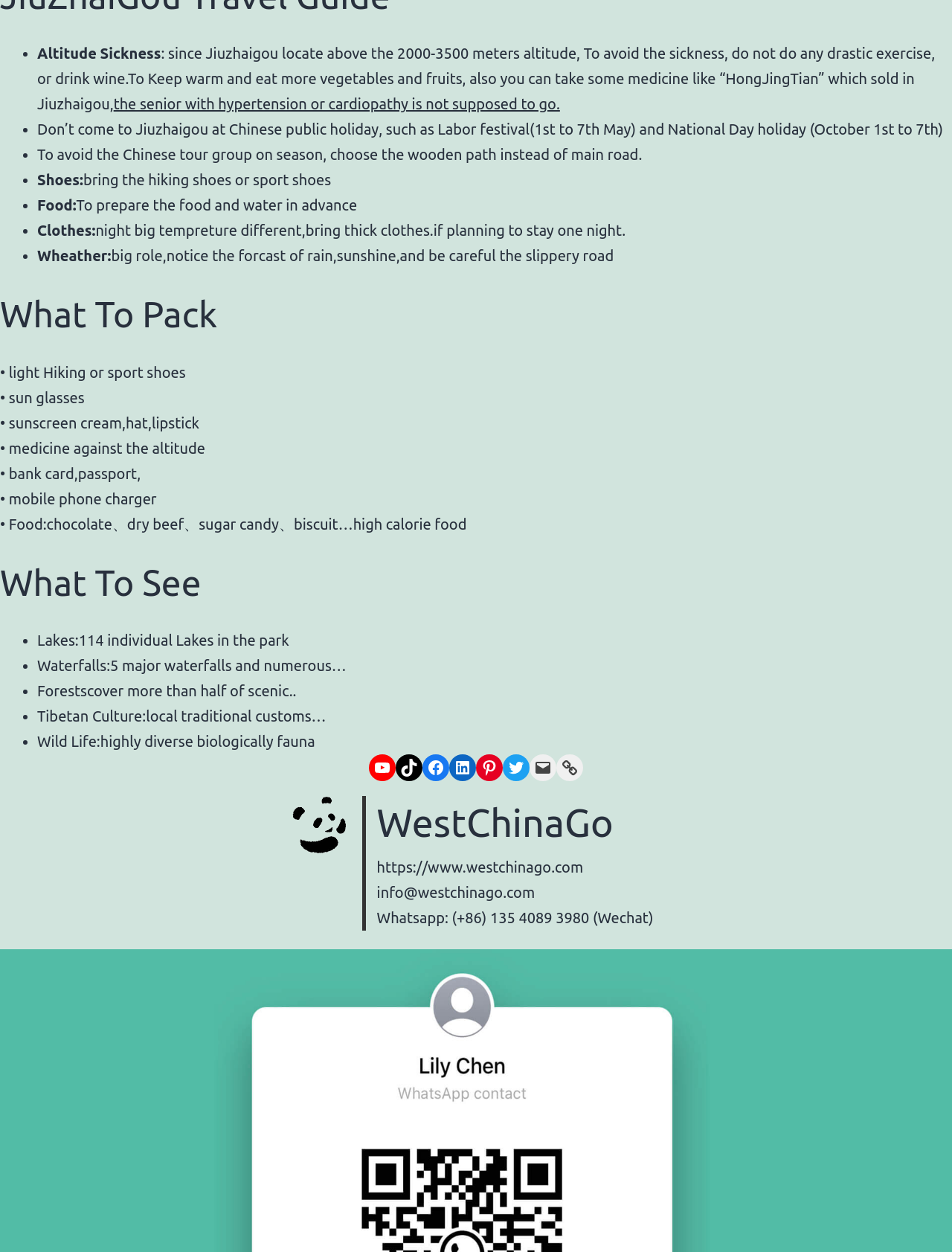Answer this question using a single word or a brief phrase:
What is the contact email address?

info@westchinago.com